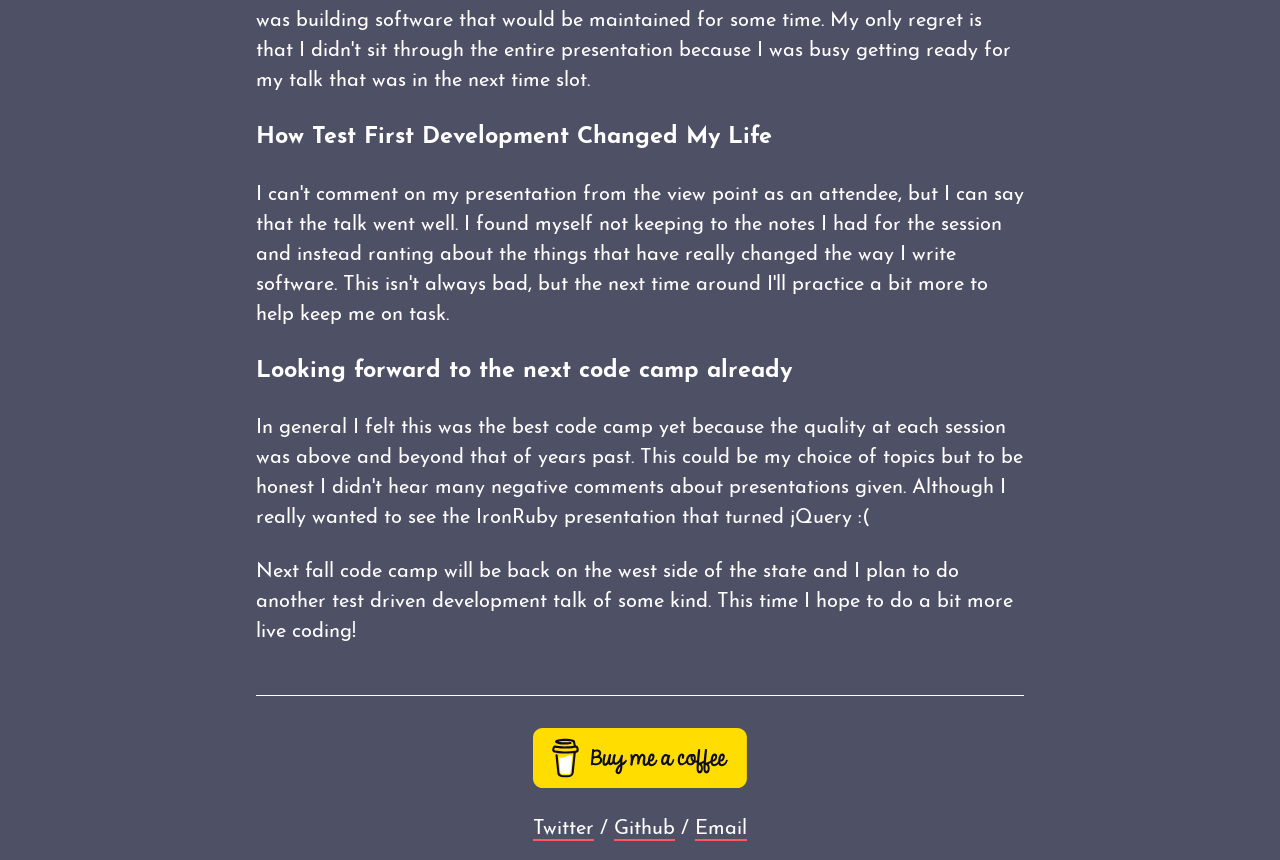What is the author planning to do at the next code camp?
Look at the image and construct a detailed response to the question.

I found the answer by reading the StaticText element with the text 'Next fall code camp will be back on the west side of the state and I plan to do another test driven development talk of some kind.'.